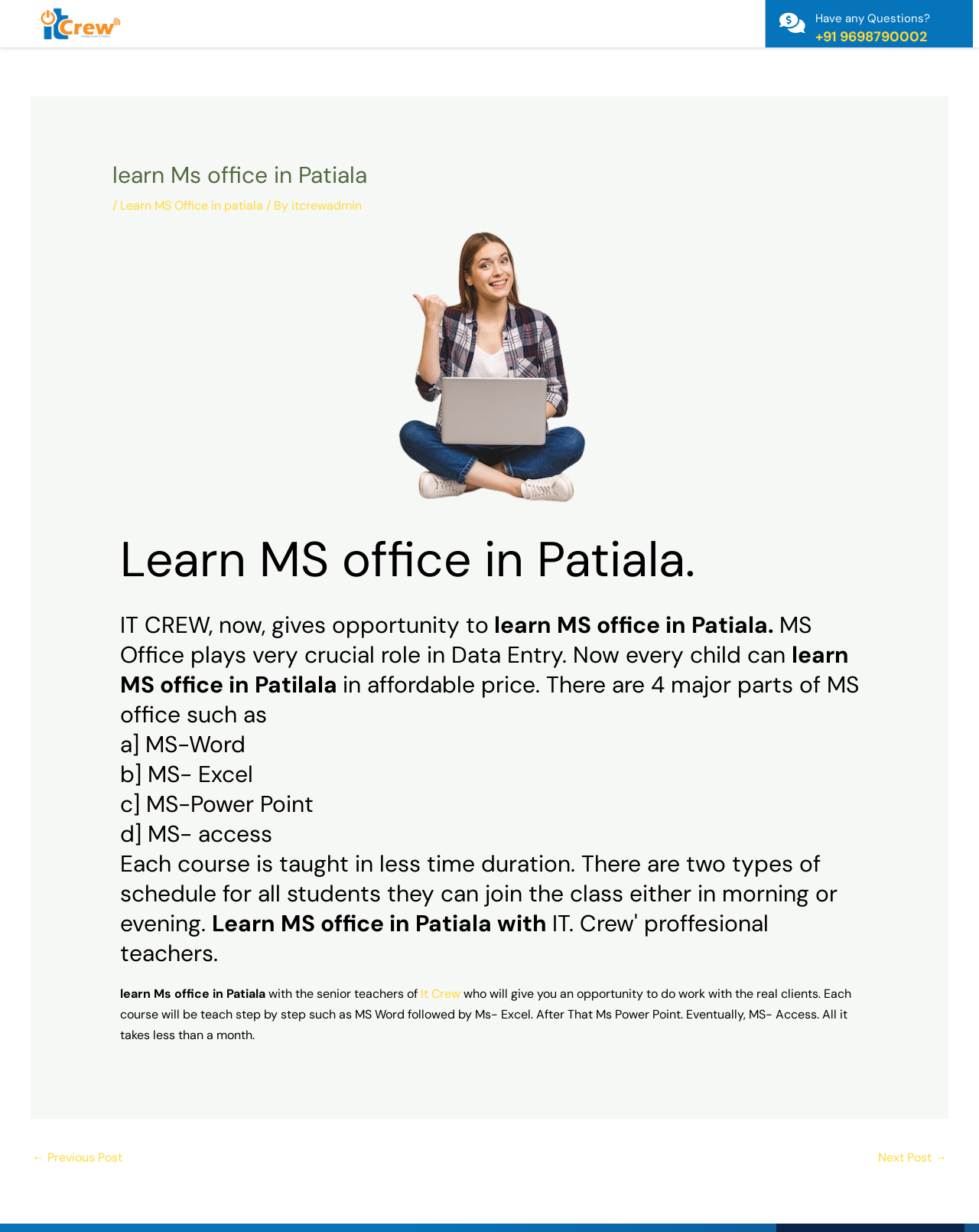Determine the bounding box coordinates of the clickable region to execute the instruction: "Click on the 'Home' link". The coordinates should be four float numbers between 0 and 1, denoted as [left, top, right, bottom].

[0.203, 0.009, 0.271, 0.038]